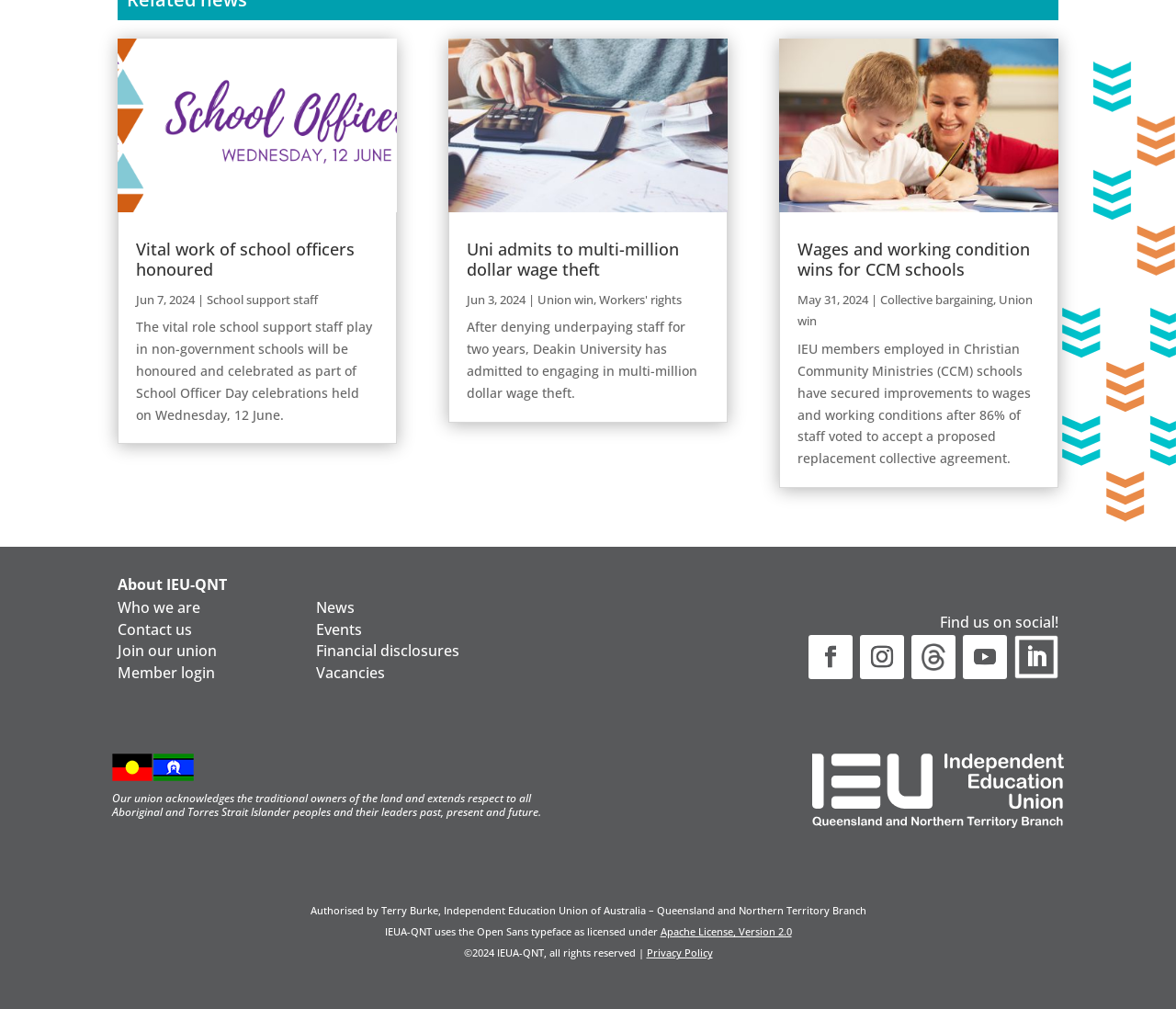Please determine the bounding box coordinates for the UI element described here. Use the format (top-left x, top-left y, bottom-right x, bottom-right y) with values bounded between 0 and 1: Apache License, Version 2.0

[0.561, 0.916, 0.673, 0.93]